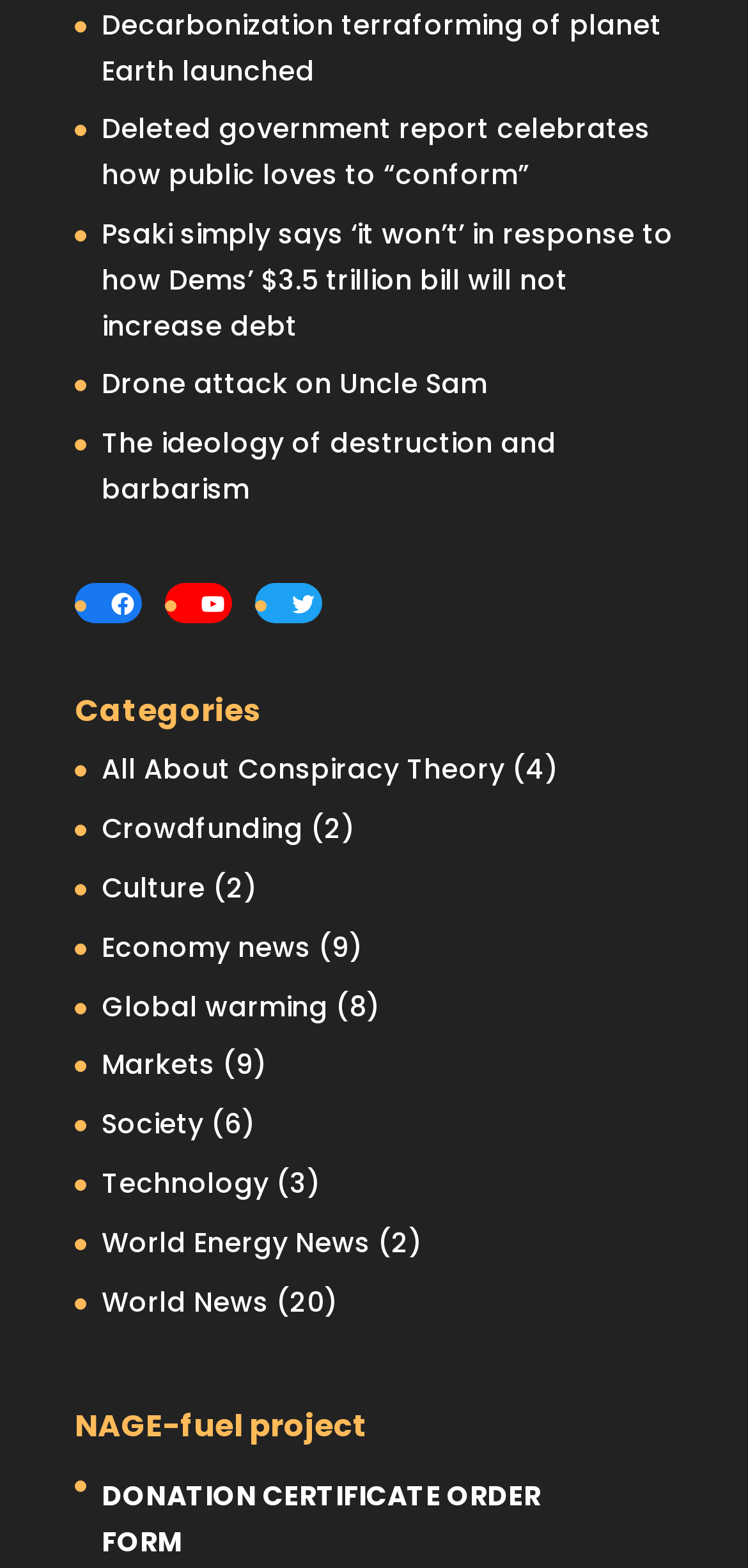Determine the coordinates of the bounding box for the clickable area needed to execute this instruction: "Explore the NAGE-fuel project".

[0.136, 0.941, 0.9, 0.999]